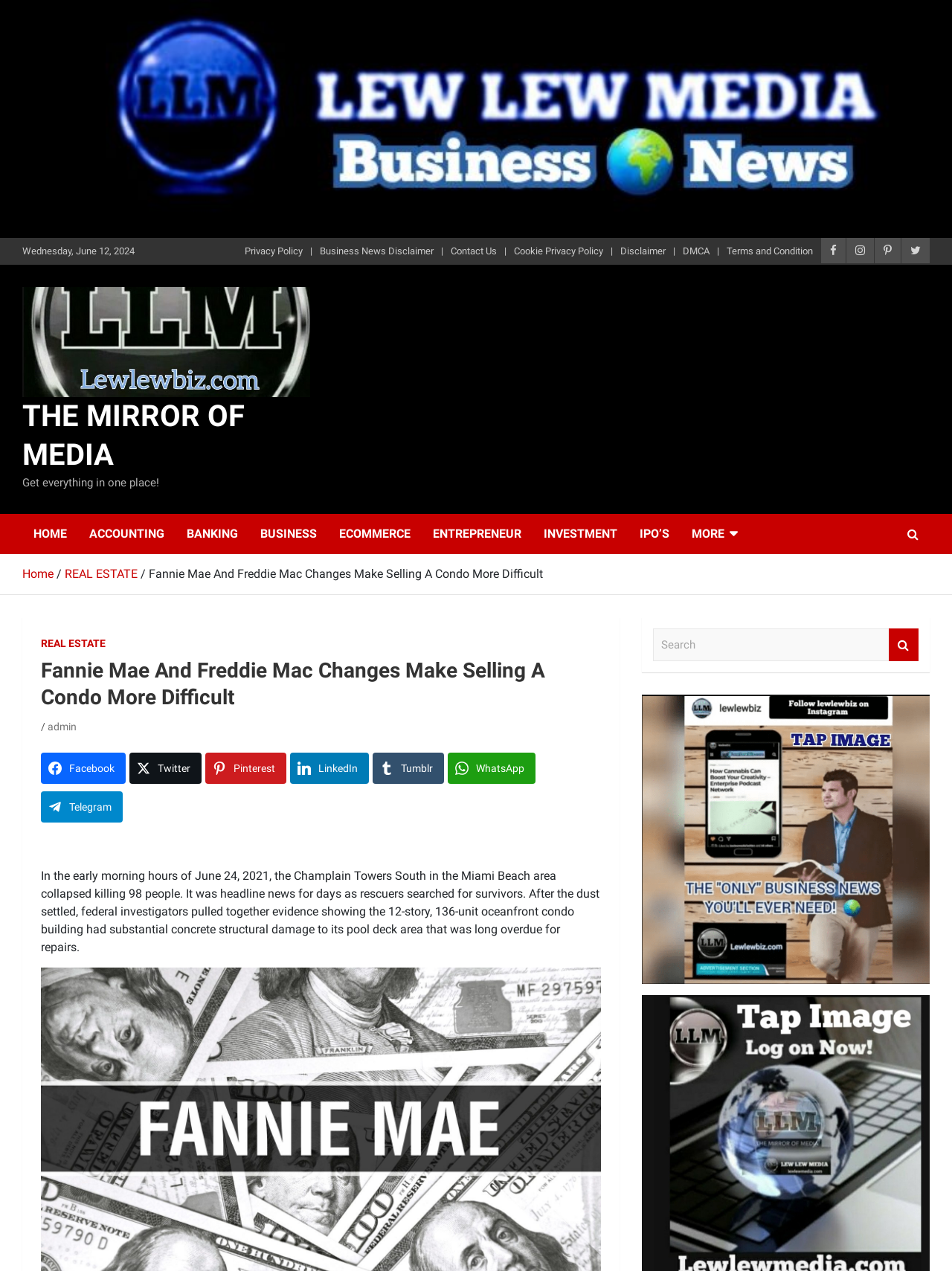Determine the bounding box coordinates for the element that should be clicked to follow this instruction: "Check the 'Terms and Condition' link". The coordinates should be given as four float numbers between 0 and 1, in the format [left, top, right, bottom].

[0.763, 0.192, 0.854, 0.203]